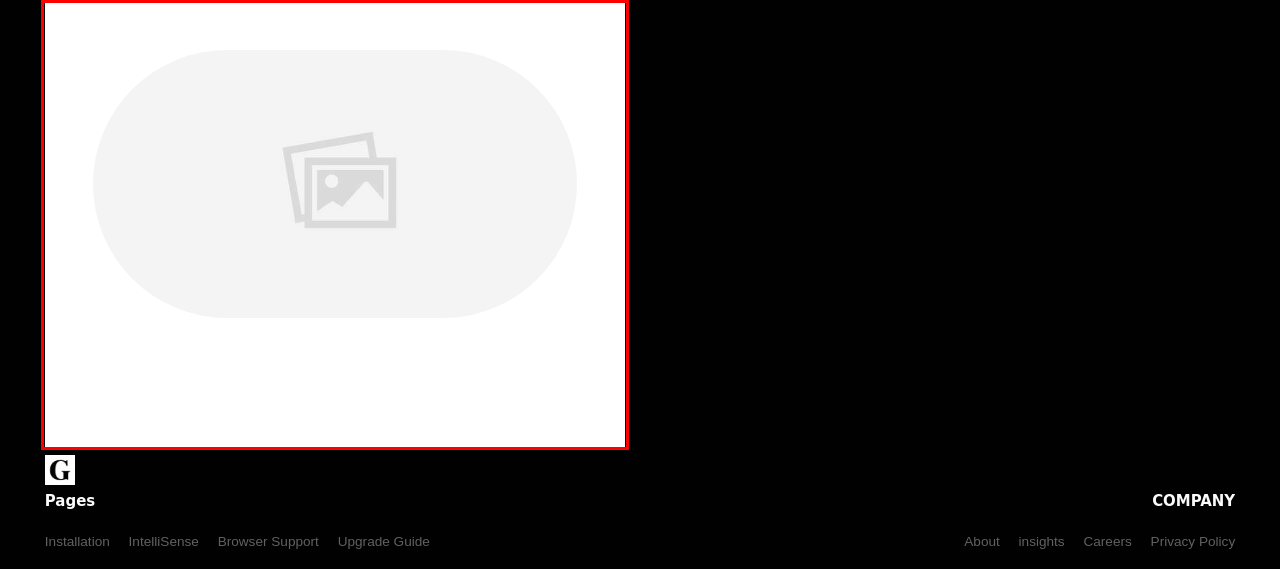You have a screenshot of a webpage with a red rectangle bounding box around a UI element. Choose the best description that matches the new page after clicking the element within the bounding box. The candidate descriptions are:
A. Upgrade Guide - Rugusat
B. Search Results for “Philippine” - Buzznet
C. Create an Account – Rugusat
D. 10 Best Ways To Sell Immigration - Rugusat
E. Release Notes - Rugusat
F. Join Rugusat Exciting Careers in Online Content Innovation
G. Insights: Unveiling Perspectives and Wisdom | Rugusat
H. About - Rugusat

D